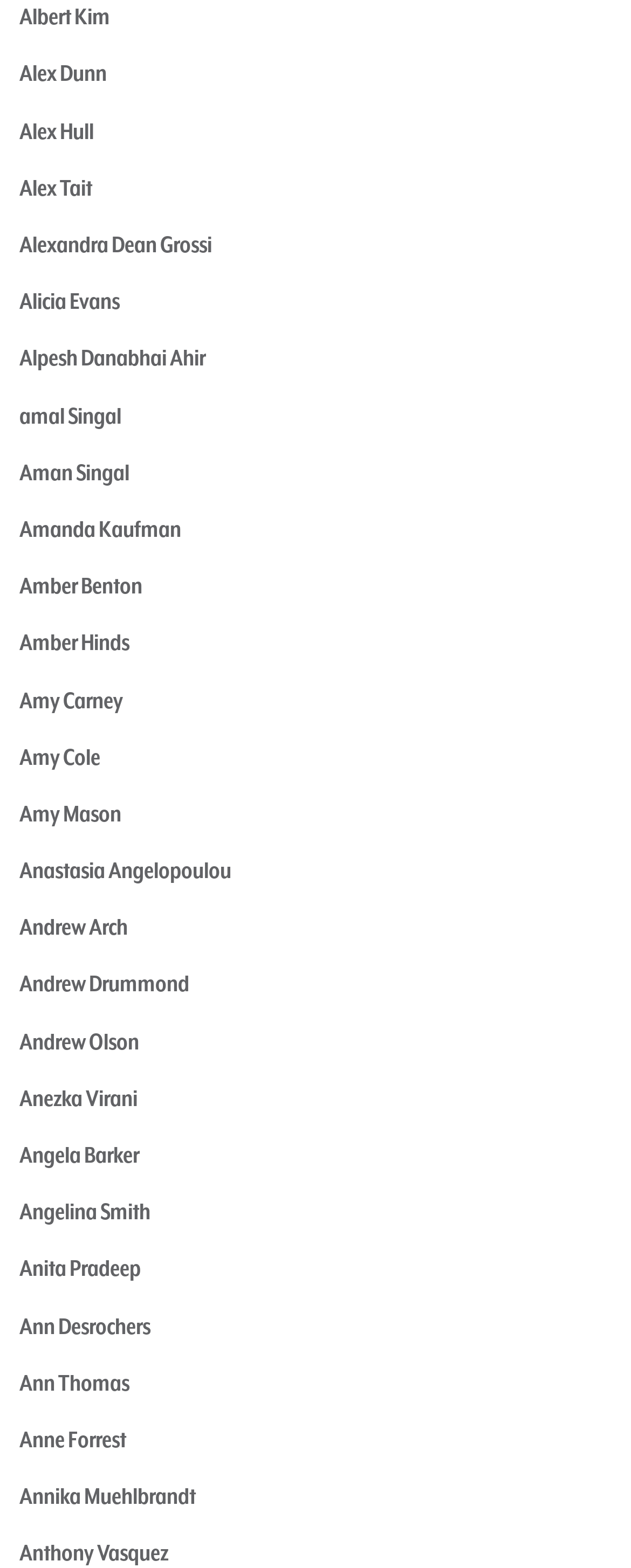How many people are listed on this webpage?
Please use the image to provide a one-word or short phrase answer.

31